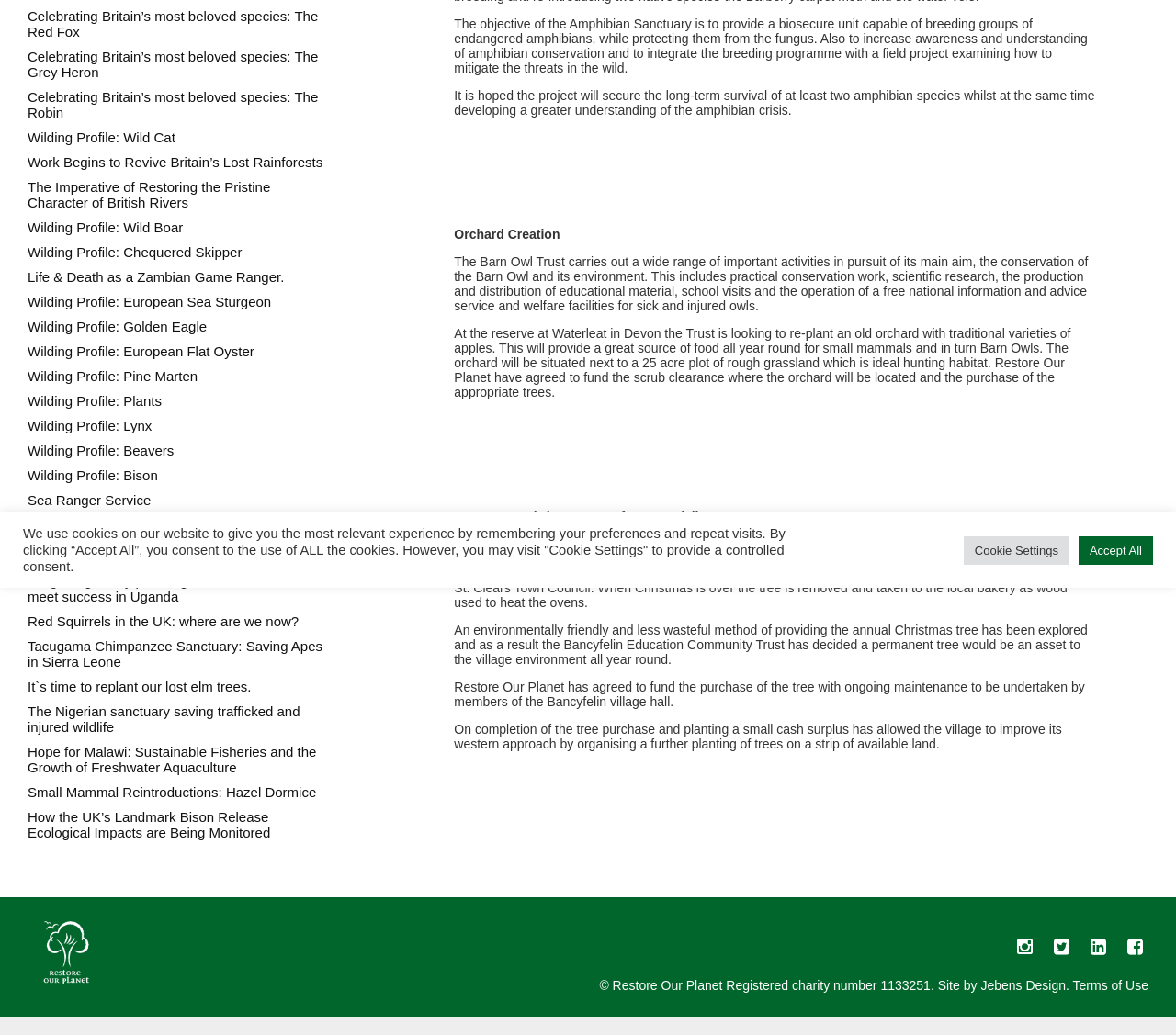Can you find the bounding box coordinates for the UI element given this description: "Small Mammal Reintroductions: Hazel Dormice"? Provide the coordinates as four float numbers between 0 and 1: [left, top, right, bottom].

[0.023, 0.758, 0.281, 0.773]